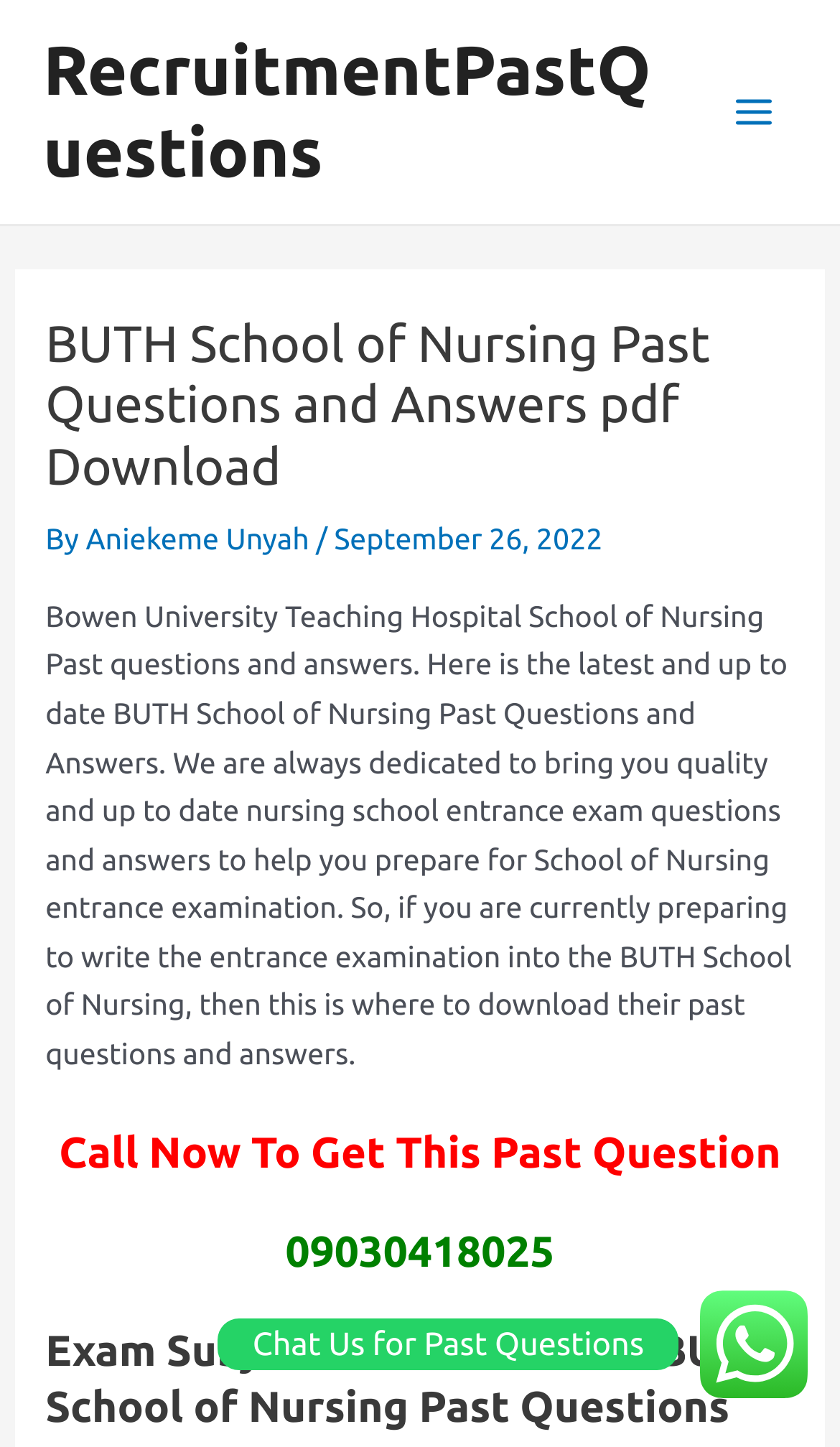Identify the bounding box coordinates for the UI element described as: "Aniekeme Unyah". The coordinates should be provided as four floats between 0 and 1: [left, top, right, bottom].

[0.102, 0.361, 0.376, 0.385]